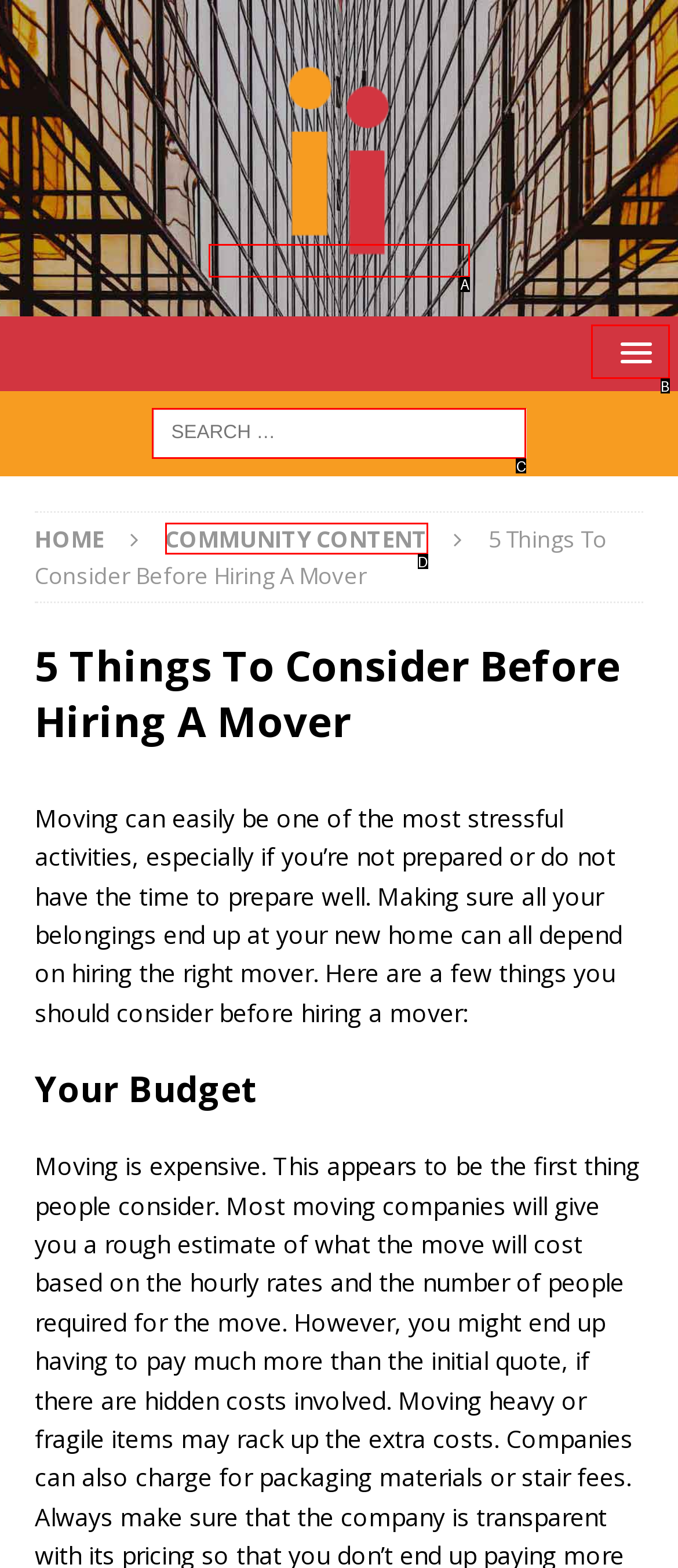Tell me which option best matches this description: parent_node: Email * aria-describedby="email-notes" name="email"
Answer with the letter of the matching option directly from the given choices.

None